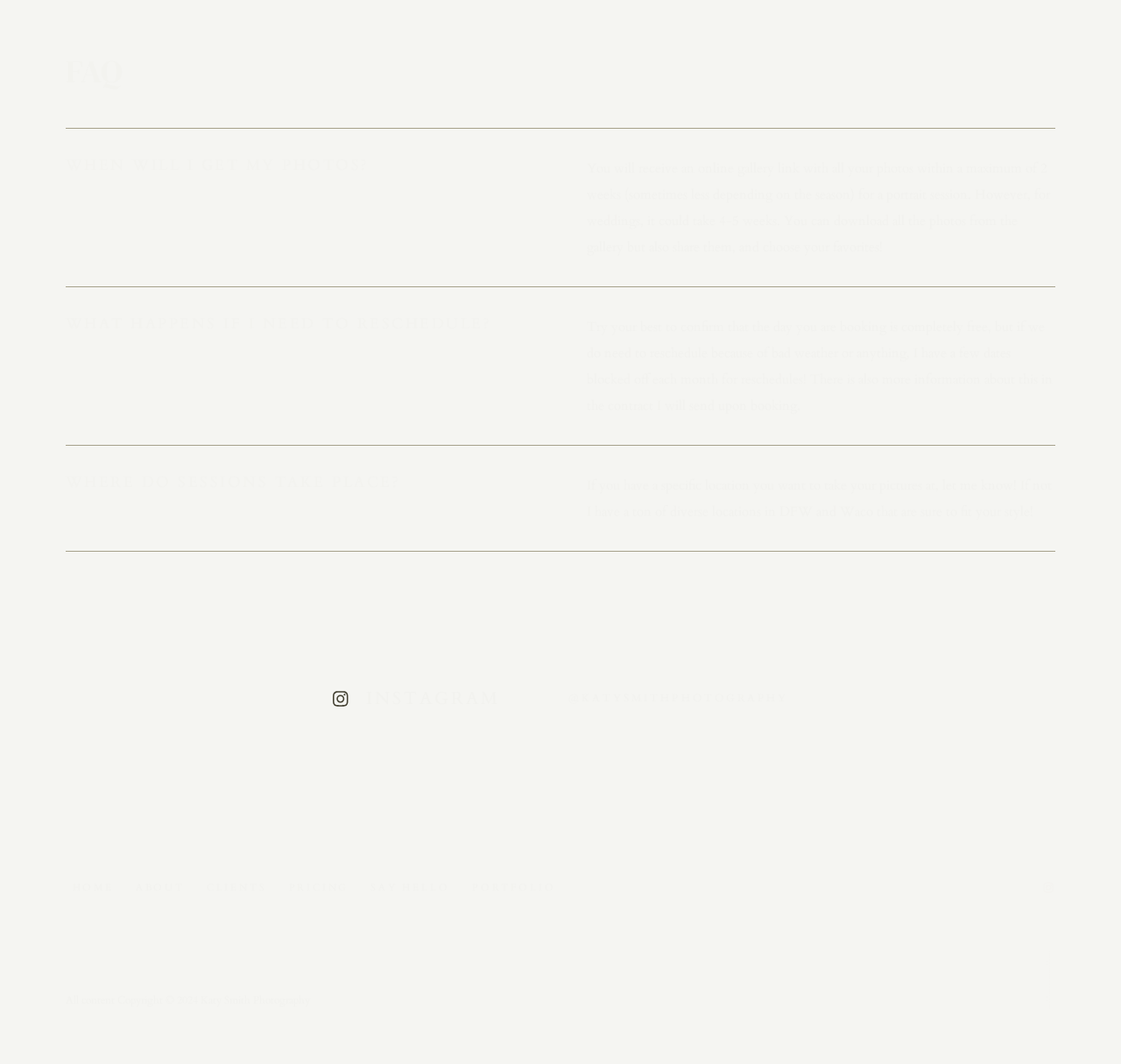What type of service does this website offer?
Using the image as a reference, deliver a detailed and thorough answer to the question.

Based on the content of the webpage, specifically the FAQs section, it appears that this website is related to photography services, offering portrait sessions and weddings.